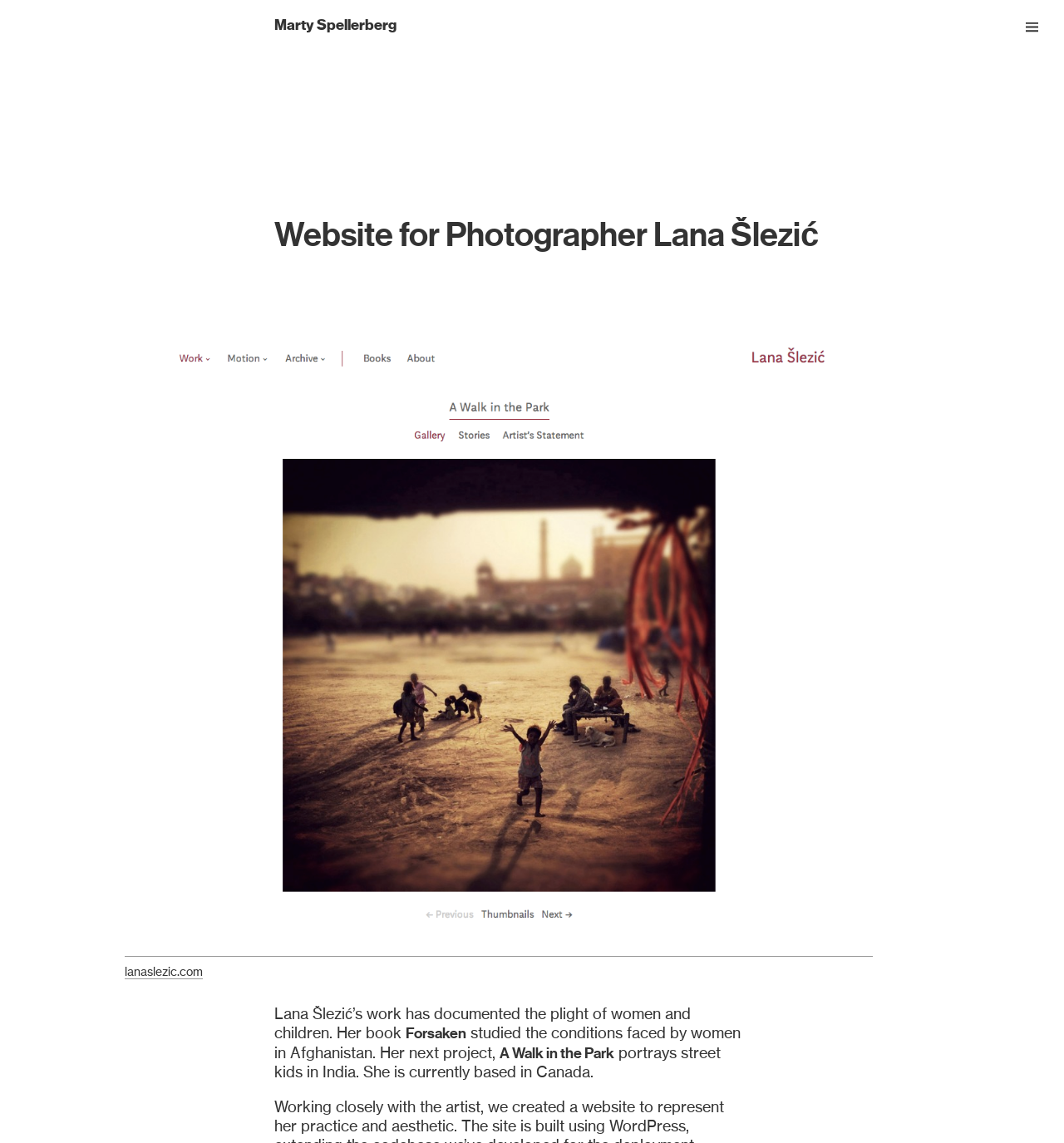What is the title of Lana Šlezić's book?
Based on the visual, give a brief answer using one word or a short phrase.

Forsaken